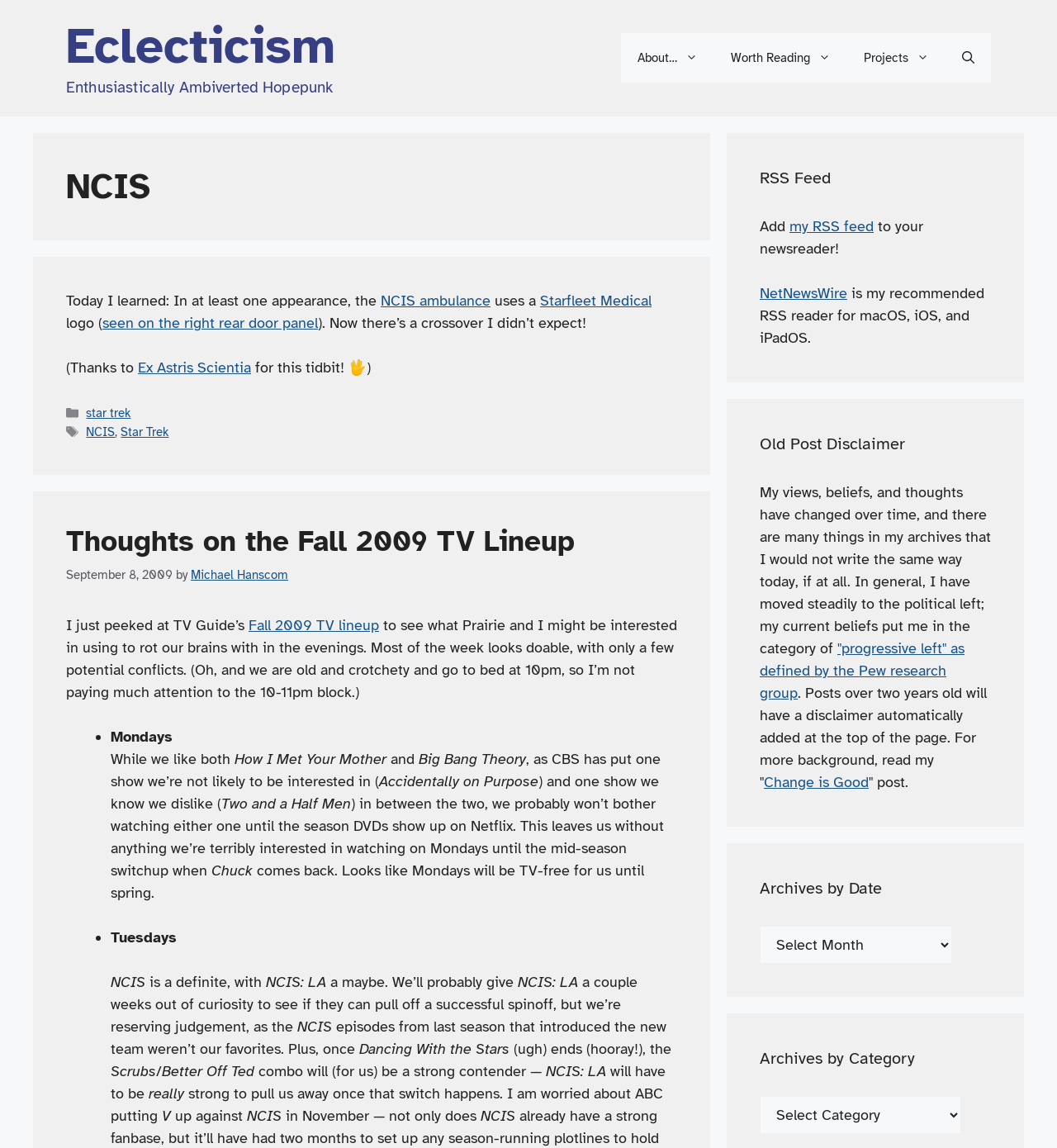What is the category of the post with the title 'Thoughts on the Fall 2009 TV Lineup'?
Carefully analyze the image and provide a detailed answer to the question.

The post with the title 'Thoughts on the Fall 2009 TV Lineup' has categories listed below it, and one of the categories is 'star trek'.